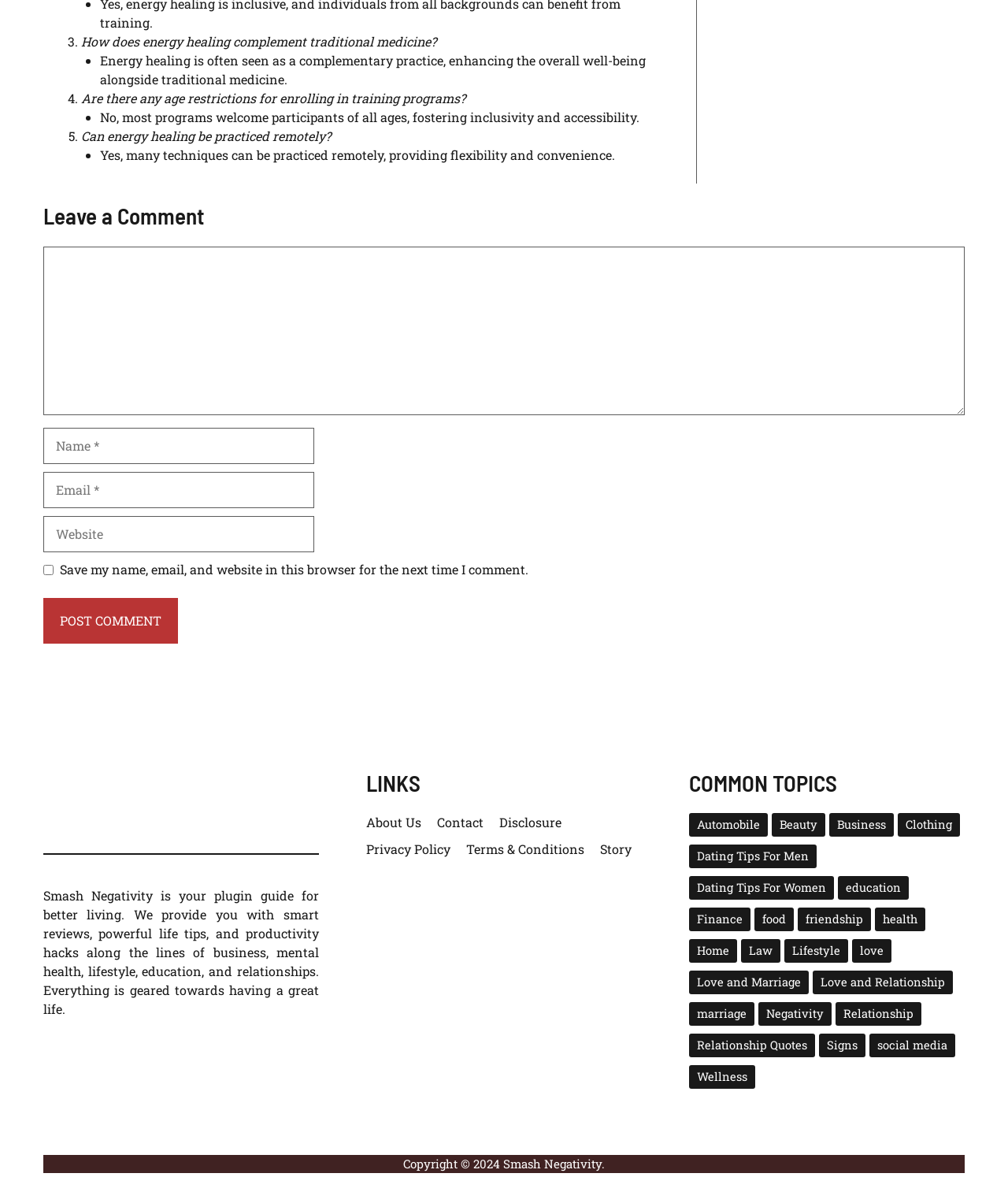Locate the bounding box coordinates of the segment that needs to be clicked to meet this instruction: "Visit the 'About Us' page".

[0.363, 0.677, 0.418, 0.69]